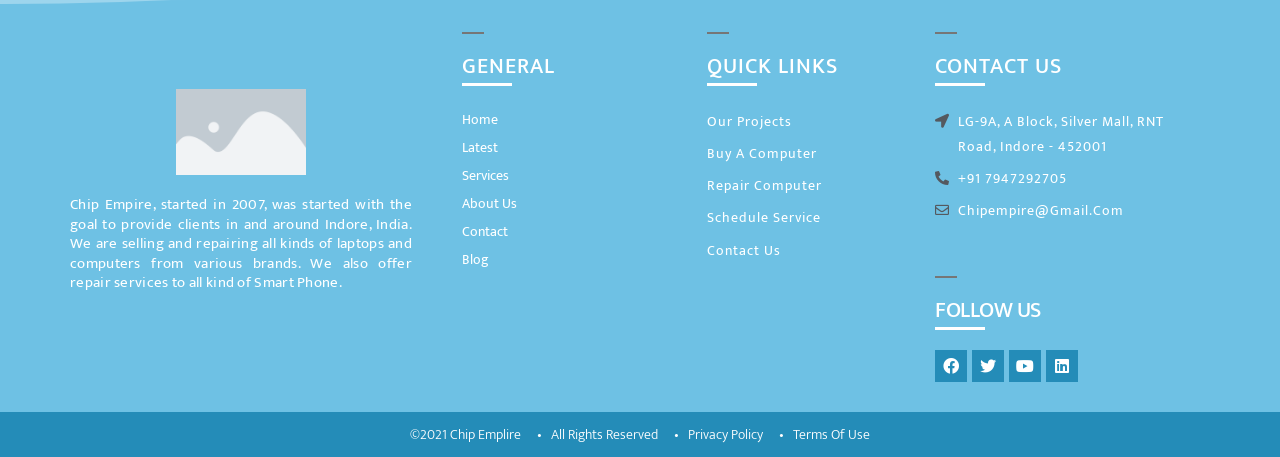Determine the bounding box coordinates of the target area to click to execute the following instruction: "Check the 'Privacy Policy'."

[0.527, 0.923, 0.596, 0.978]